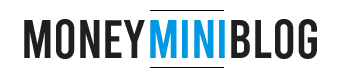Give a detailed explanation of what is happening in the image.

The image displays the distinctive logo of "MoneyMiniBlog," a platform dedicated to providing concise and accessible insights into personal finance, productivity, and money management. The logo features the word "MONEY" in bold black letters, elegantly paired with "MINI" in a vibrant blue, emphasizing brevity and clarity, followed by "BLOG" in black. This branding reflects the blog's mission to offer straightforward and valuable financial advice for readers seeking to enhance their financial literacy and make informed decisions. The logo serves as a visual gateway to a wealth of information aimed at simplifying complex financial topics for a diverse audience.